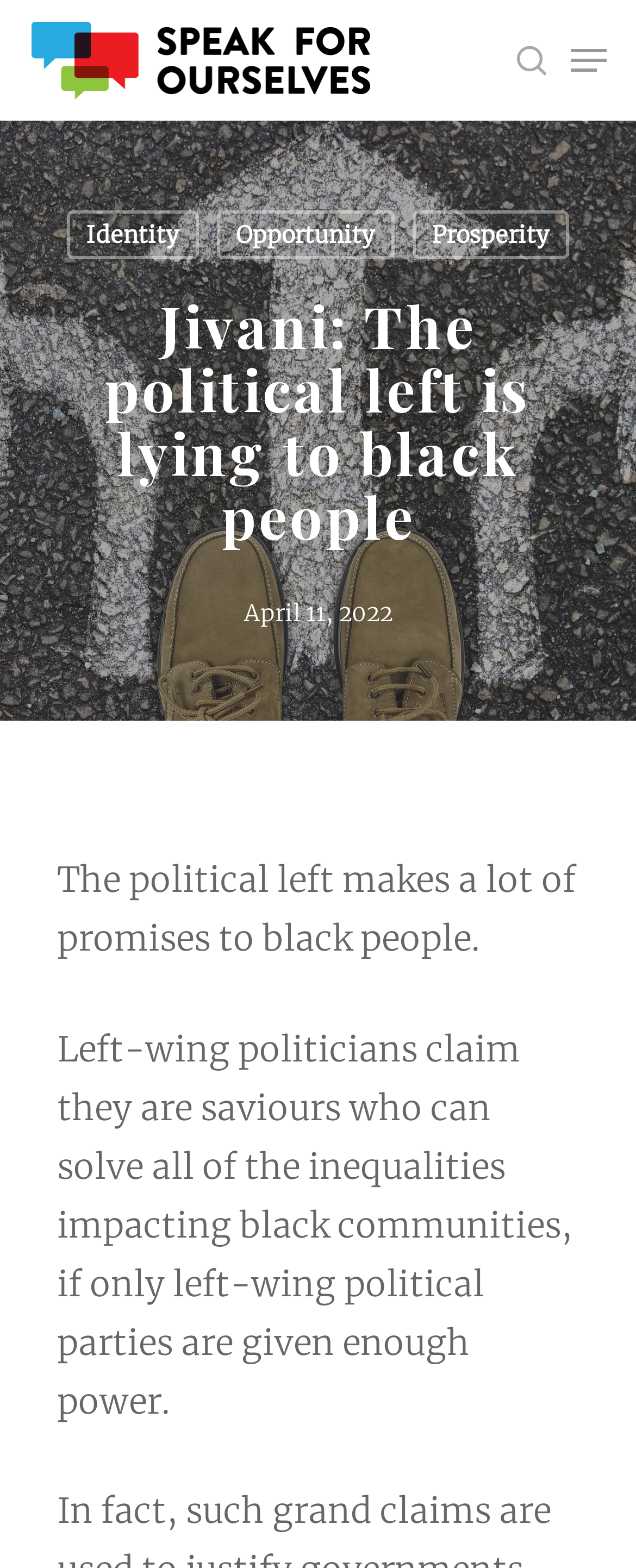Based on the visual content of the image, answer the question thoroughly: What is the name of the organization?

I found the name of the organization by looking at the link element with the content 'Speak for Ourselves' which is located at the coordinates [0.046, 0.012, 0.584, 0.064]. This element is a child of the root element and is positioned at the top of the webpage.